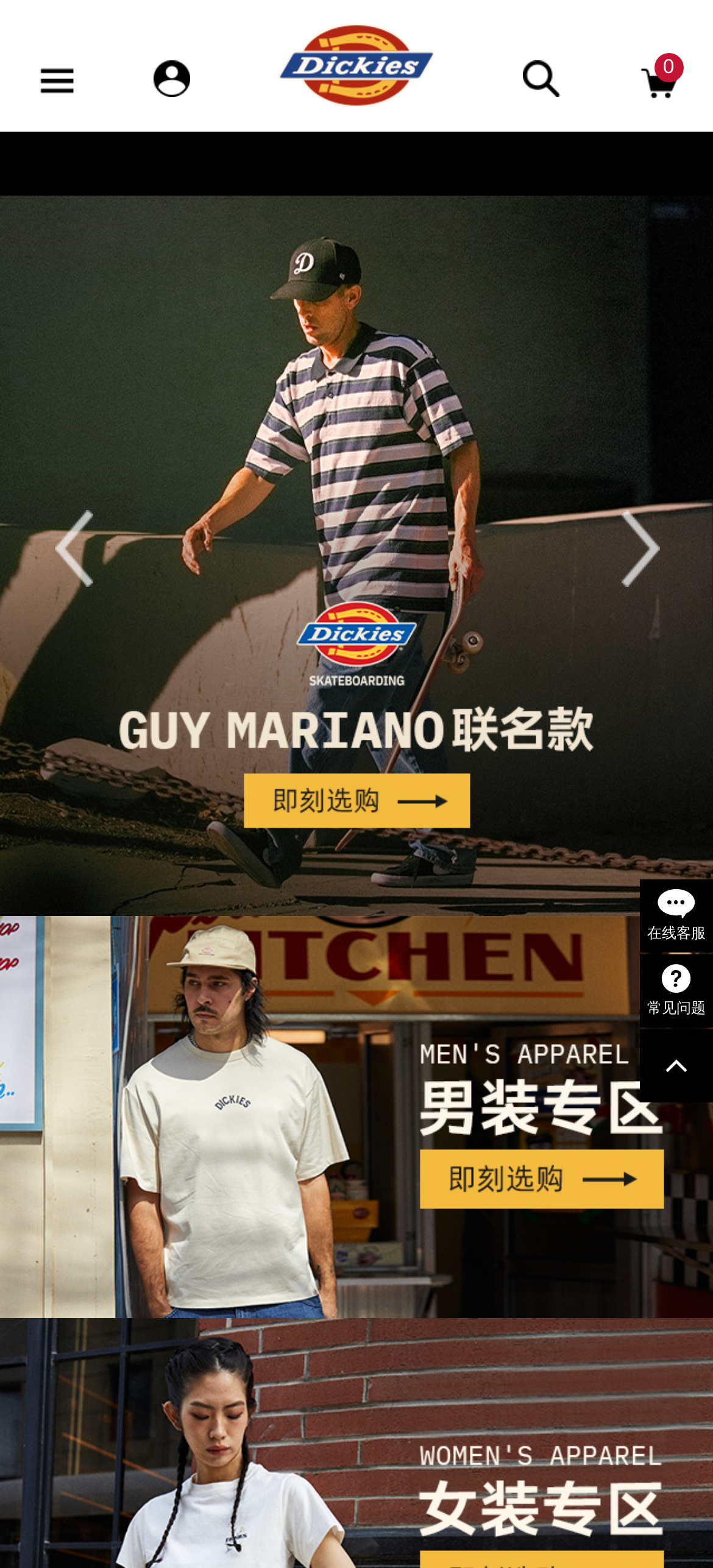What is the purpose of the button at the top right corner?
Using the image, give a concise answer in the form of a single word or short phrase.

Search